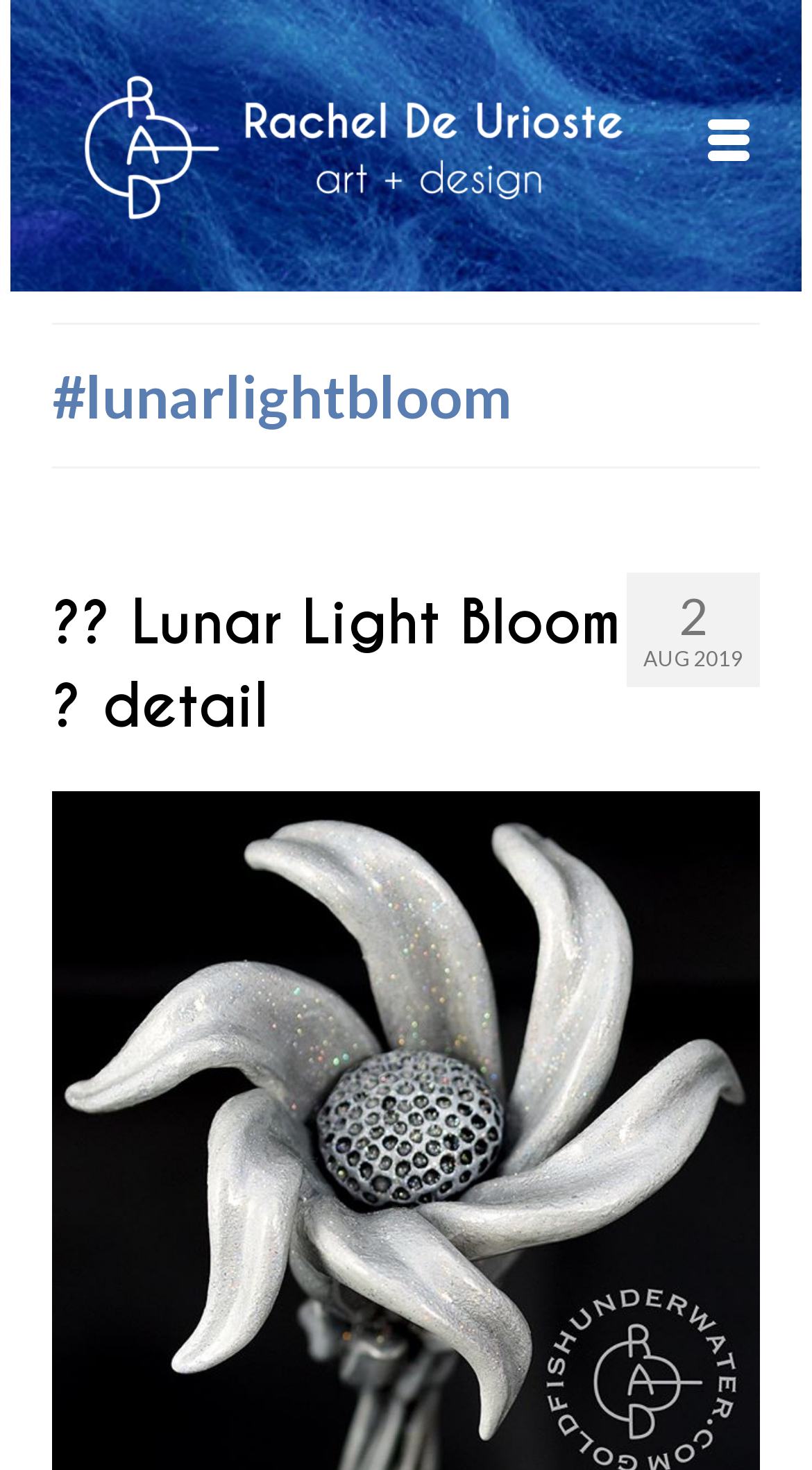Please reply to the following question with a single word or a short phrase:
How many comments are there on the blog post?

2